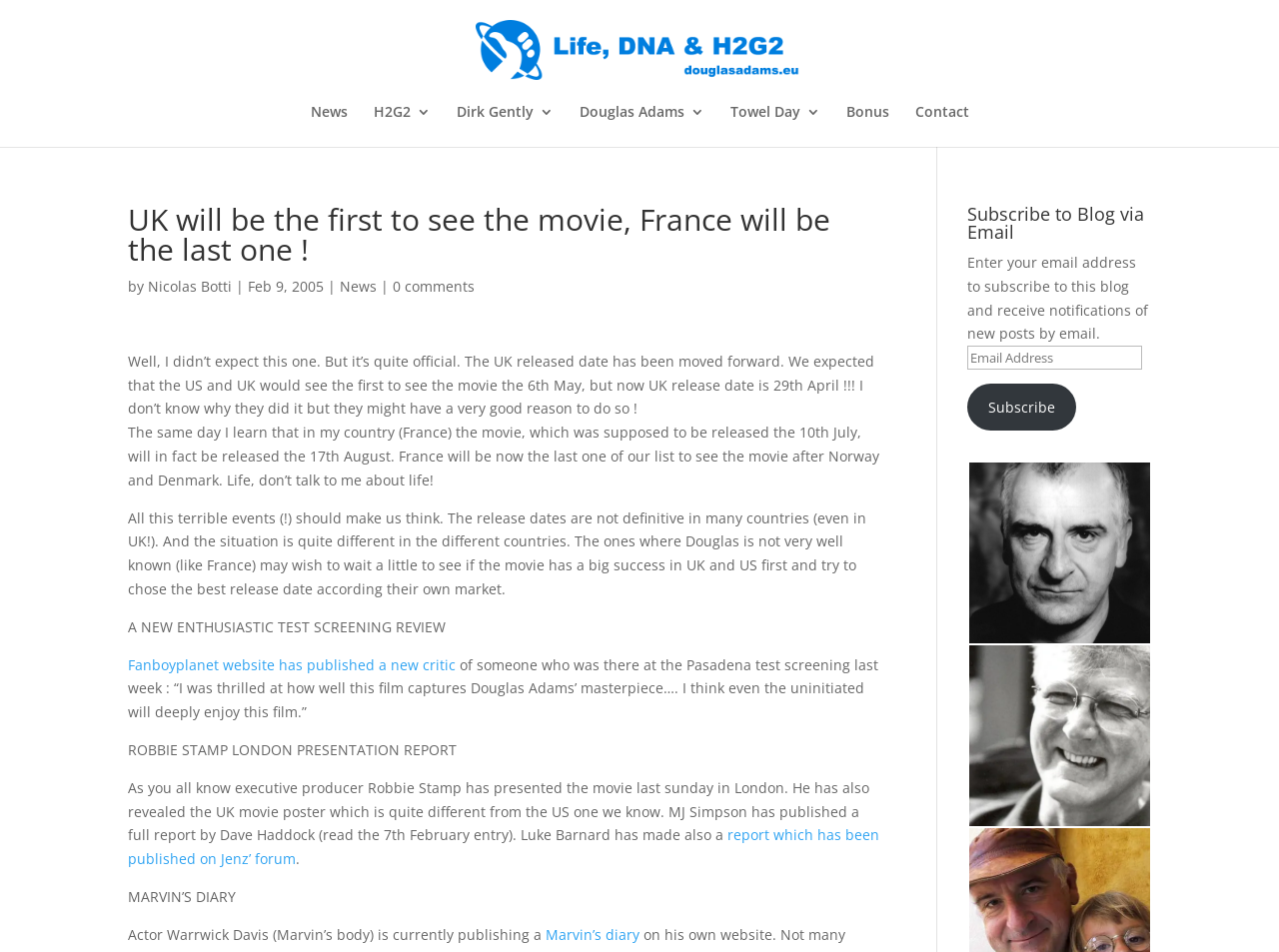Pinpoint the bounding box coordinates of the element to be clicked to execute the instruction: "Enter email address to subscribe to the blog".

[0.756, 0.363, 0.893, 0.388]